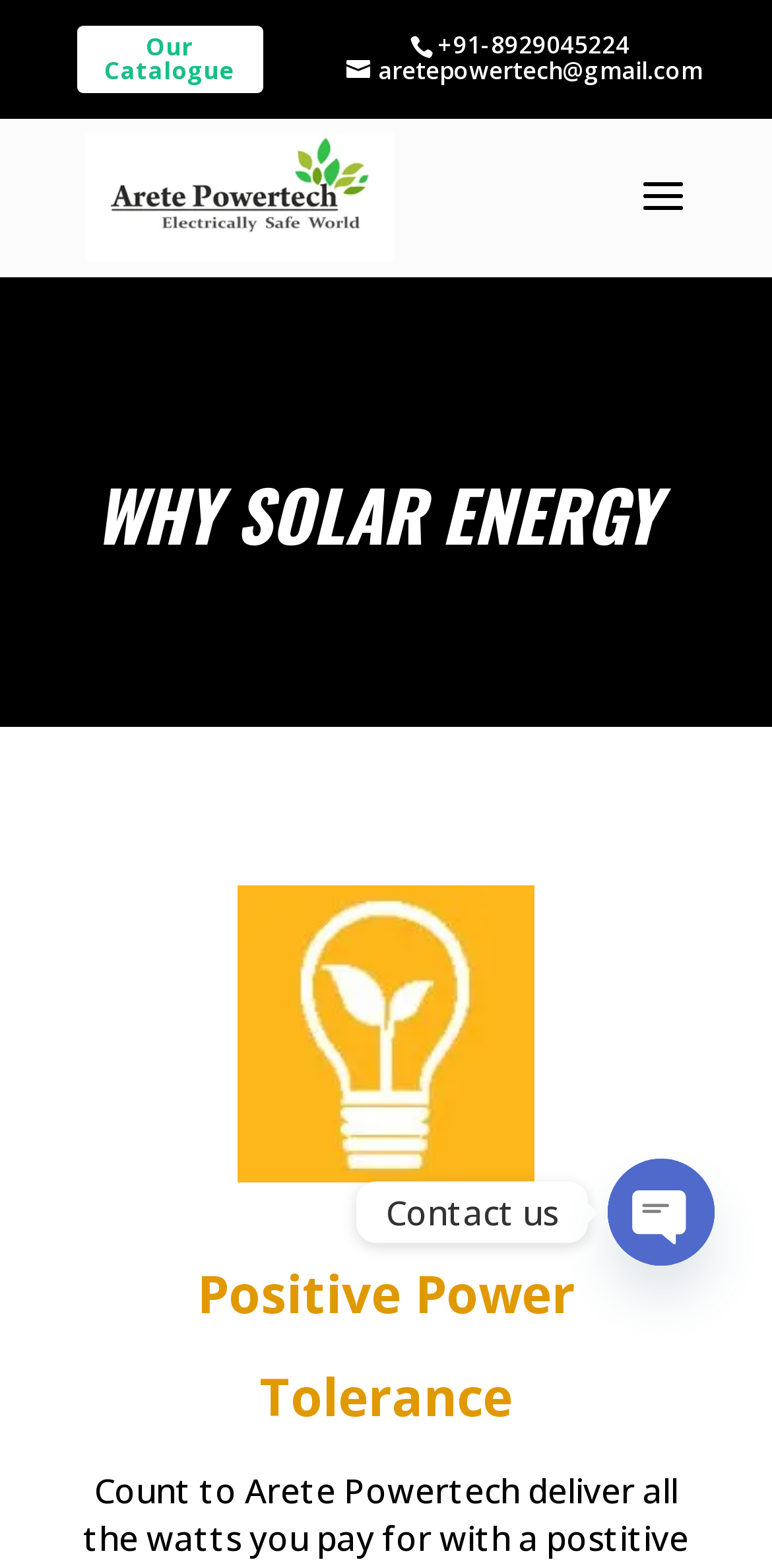Please determine the bounding box of the UI element that matches this description: alt="Arete Power Tech". The coordinates should be given as (top-left x, top-left y, bottom-right x, bottom-right y), with all values between 0 and 1.

[0.11, 0.112, 0.51, 0.136]